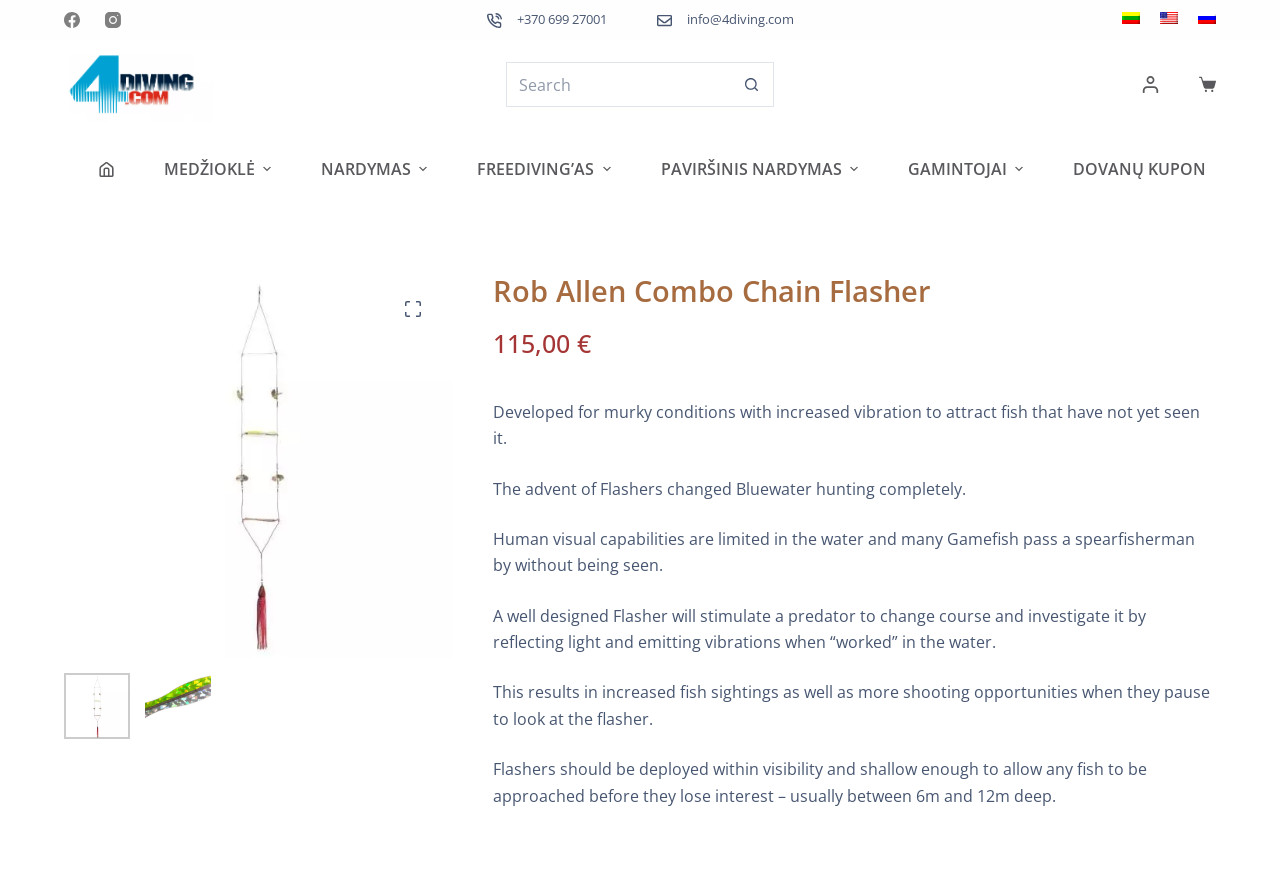Locate the coordinates of the bounding box for the clickable region that fulfills this instruction: "Click on Facebook link".

[0.05, 0.014, 0.062, 0.032]